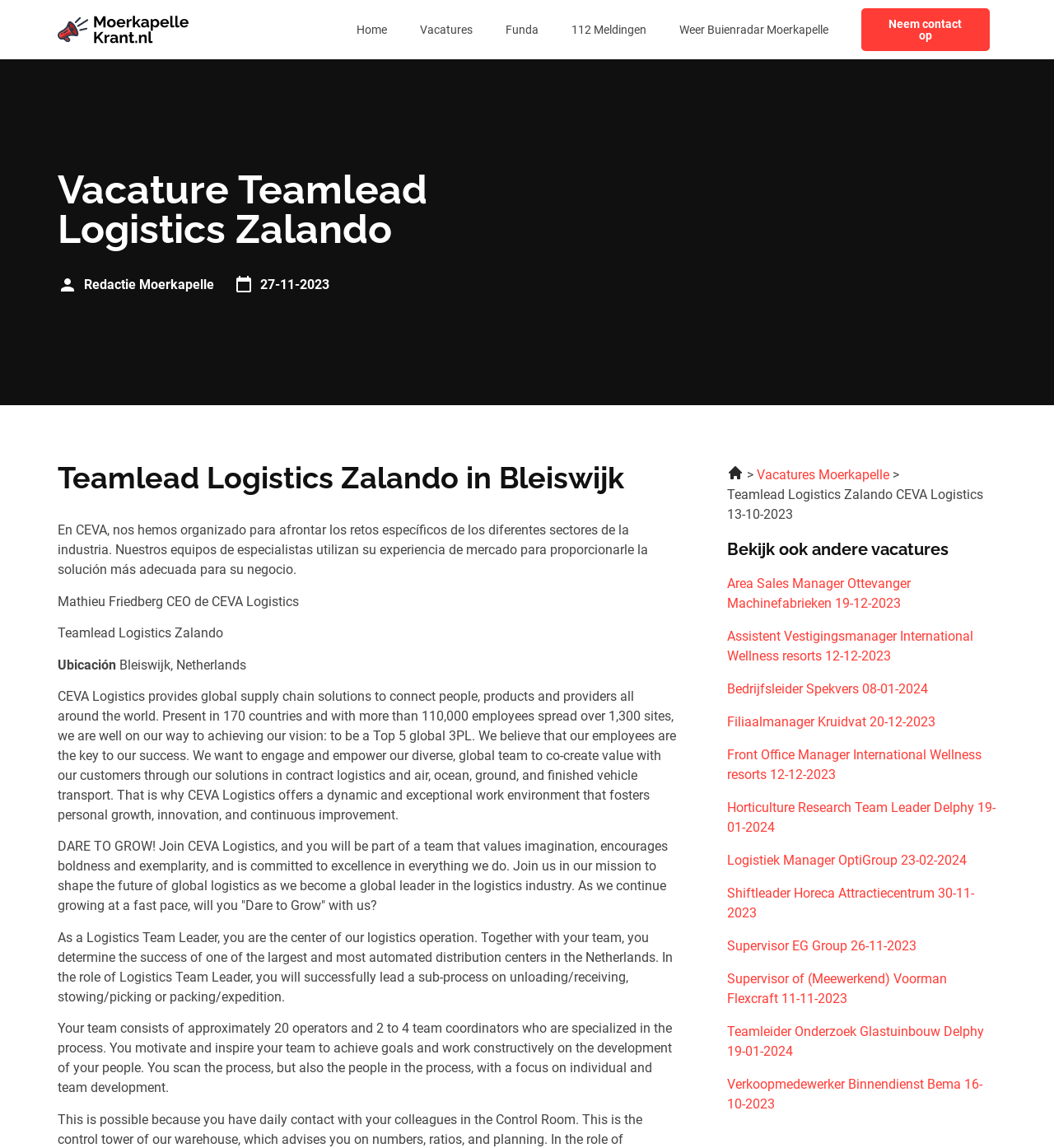Provide the bounding box coordinates of the UI element this sentence describes: "Teamleider Onderzoek Glastuinbouw Delphy 19-01-2024".

[0.69, 0.89, 0.945, 0.925]